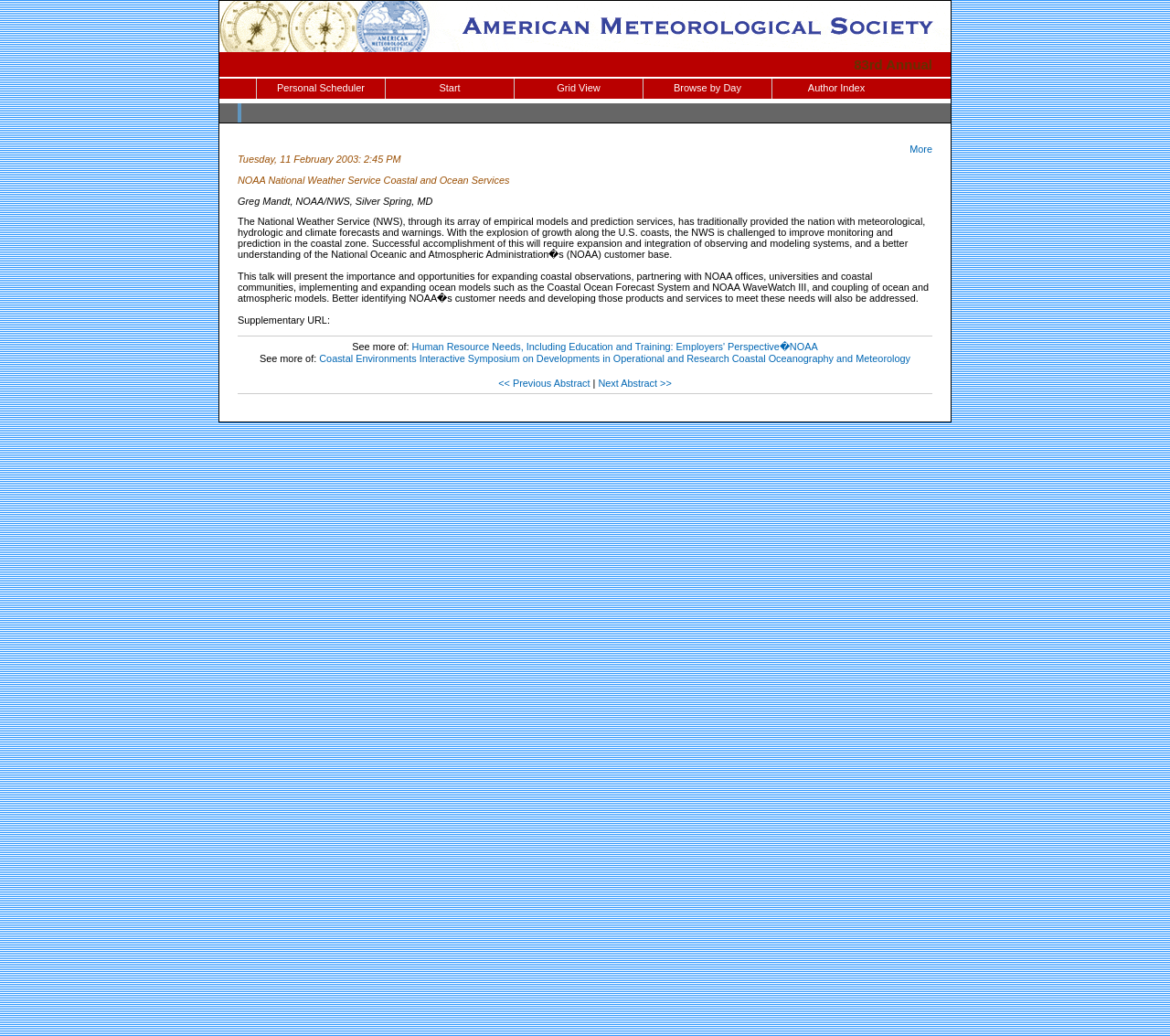Find the bounding box of the web element that fits this description: "Start".

[0.33, 0.076, 0.439, 0.095]